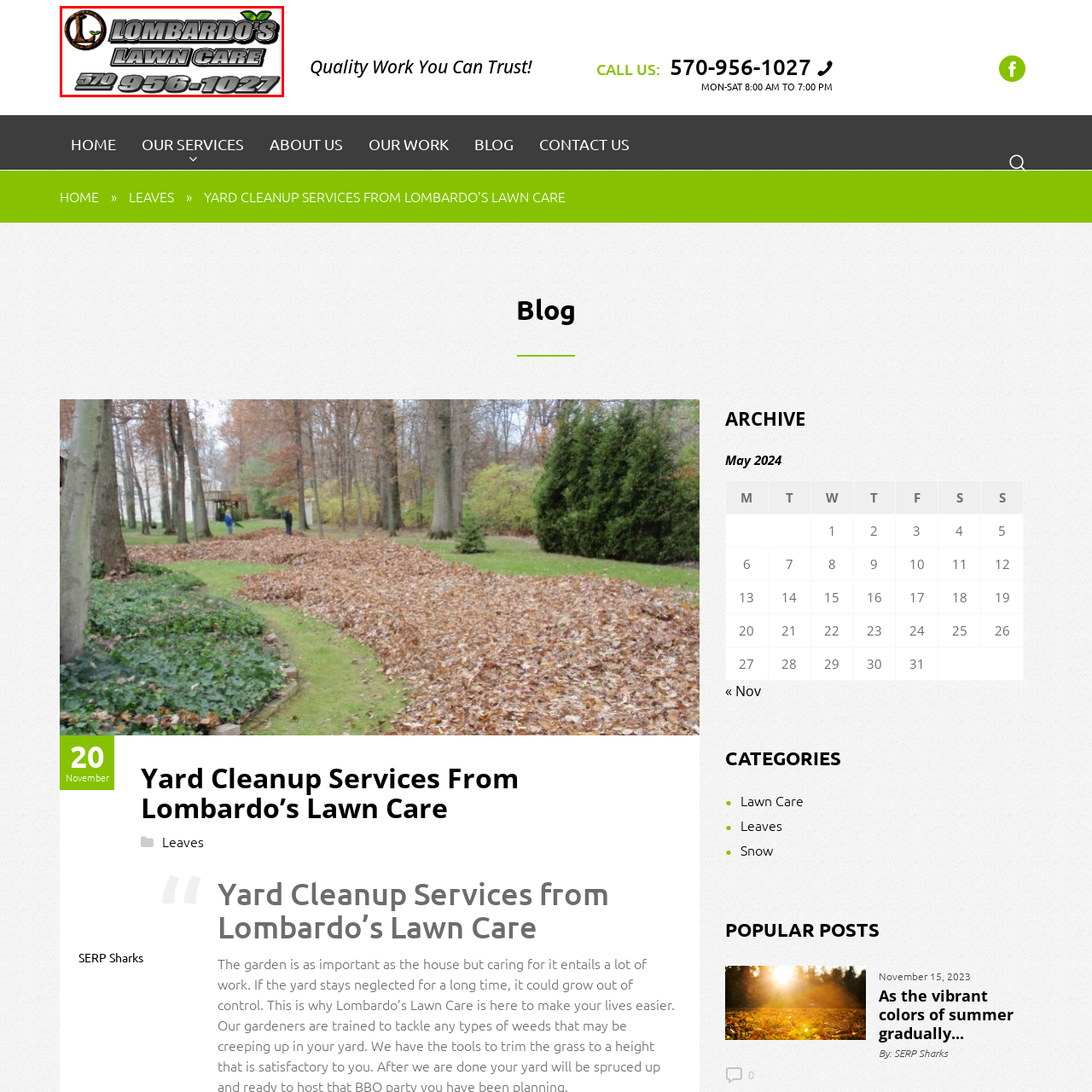Pay attention to the red boxed area, What graphic element is incorporated in the logo? Provide a one-word or short phrase response.

A leaf